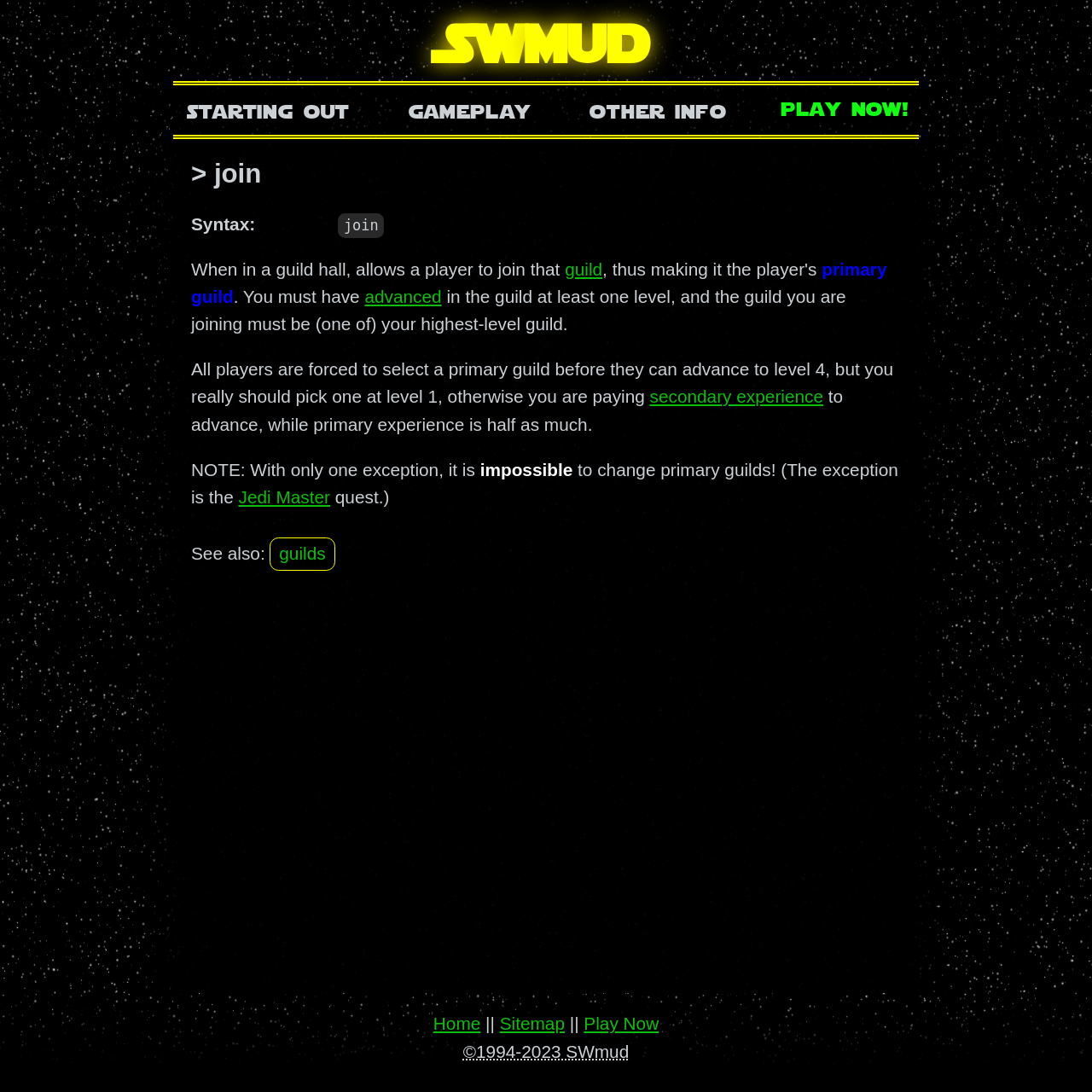Please provide a brief answer to the following inquiry using a single word or phrase:
What is required to join a guild?

Advanced in the guild at least one level